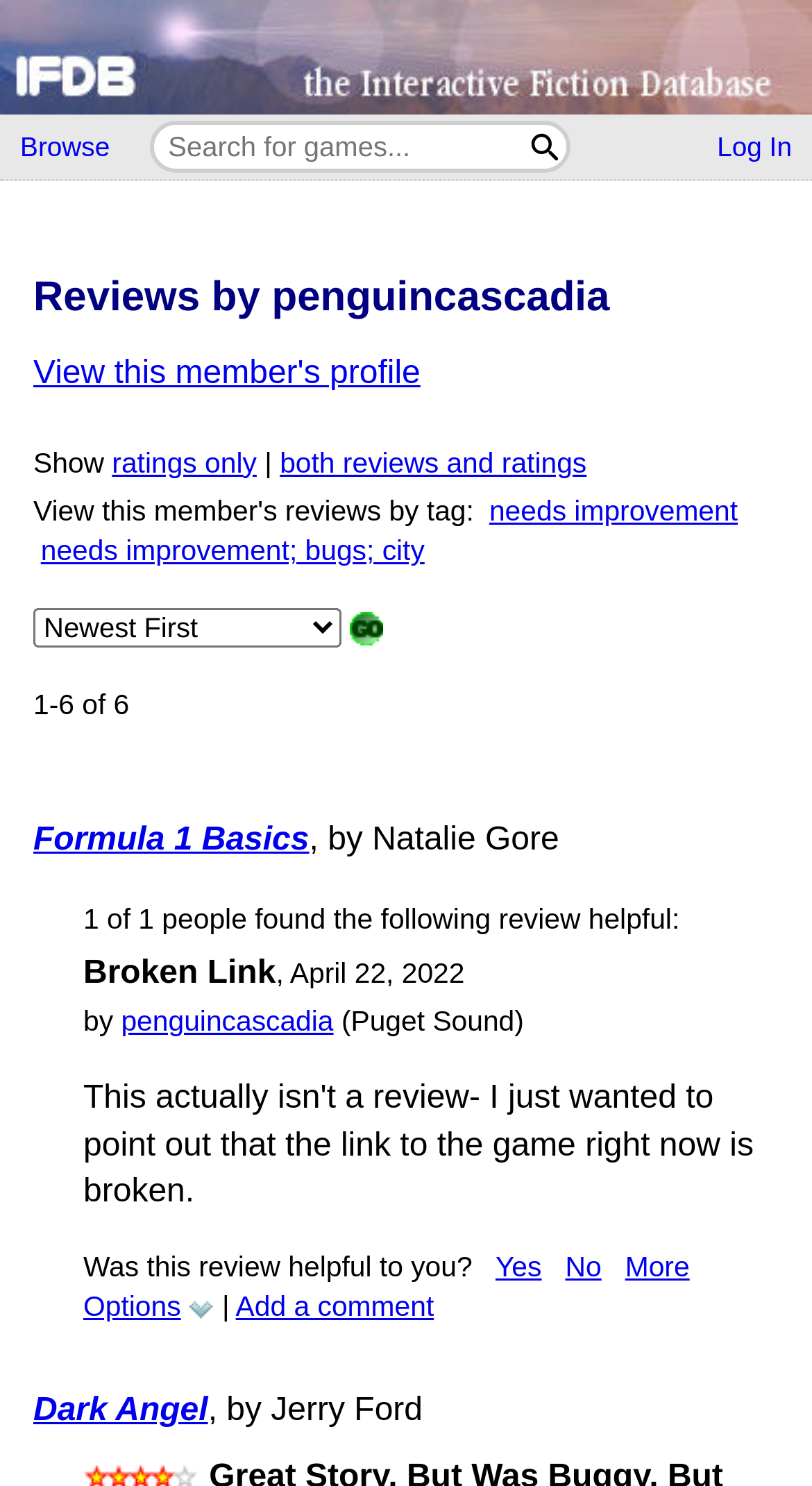Analyze the image and provide a detailed answer to the question: What is the name of the first game listed?

I found the name of the first game by looking at the link 'Formula 1 Basics' which is the first game listed on the page.